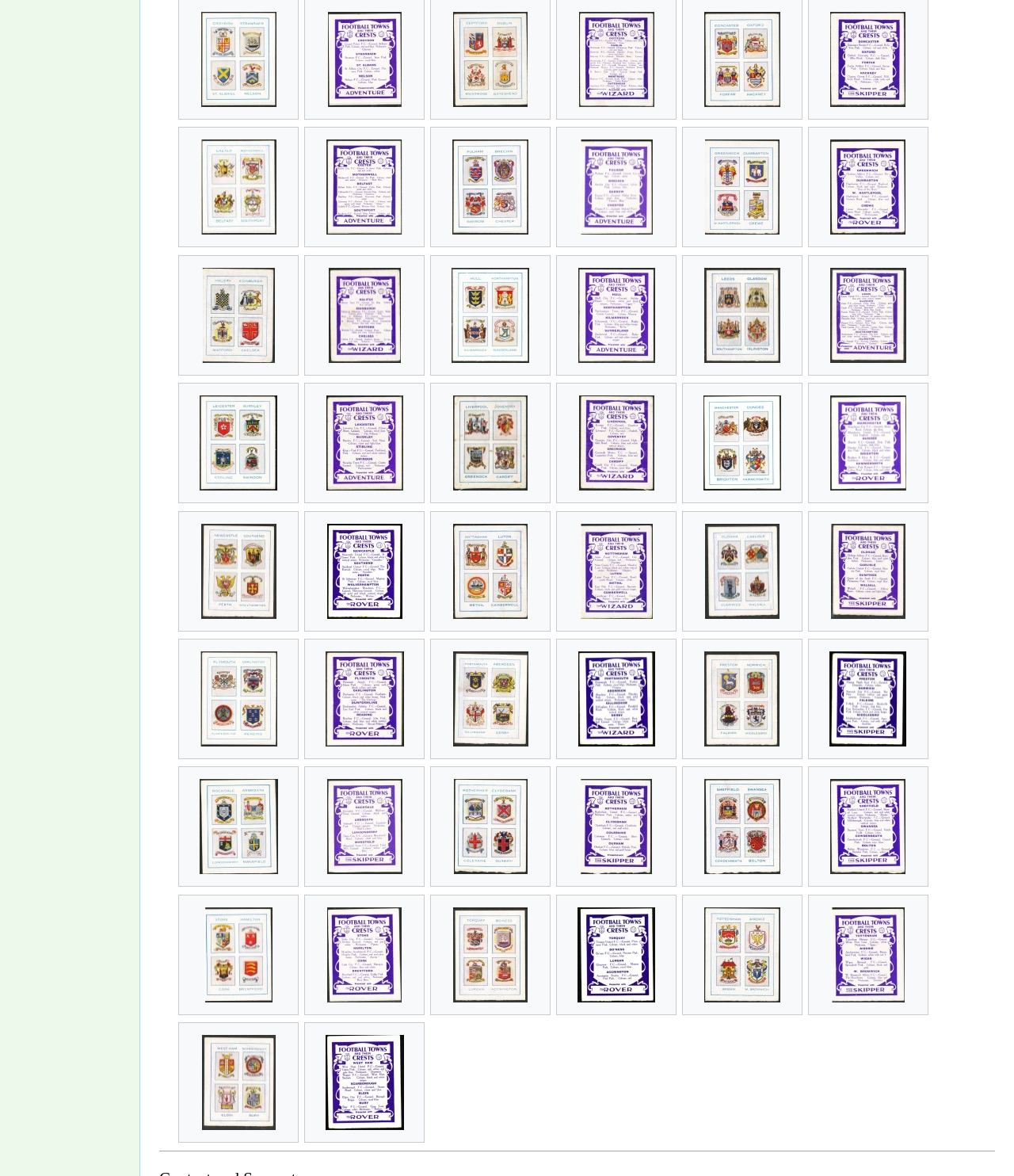Identify the bounding box coordinates for the region of the element that should be clicked to carry out the instruction: "Learn about the 'Summer Lab' program". The bounding box coordinates should be four float numbers between 0 and 1, i.e., [left, top, right, bottom].

None